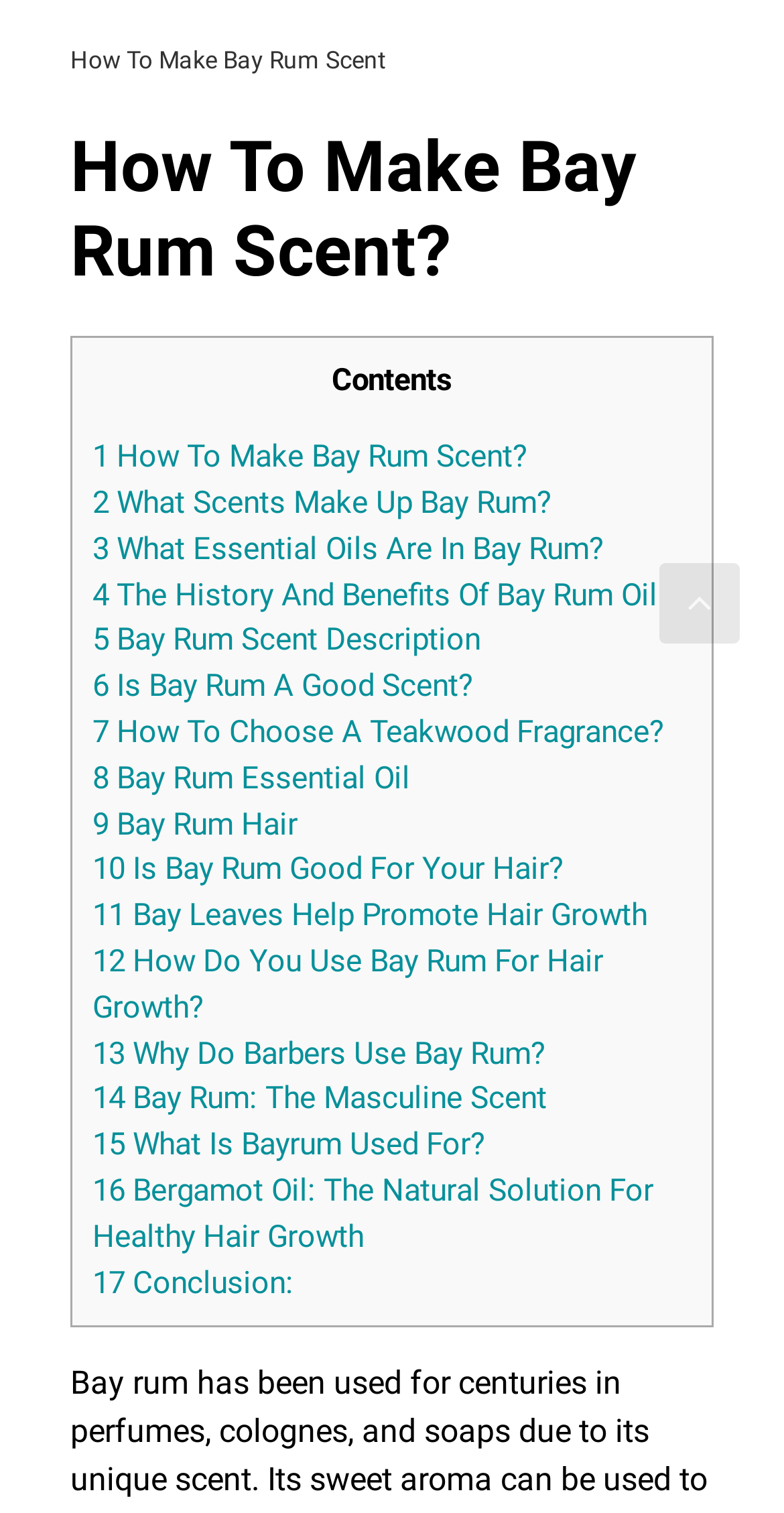Please identify the coordinates of the bounding box for the clickable region that will accomplish this instruction: "Read 'Contents'".

[0.423, 0.24, 0.577, 0.264]